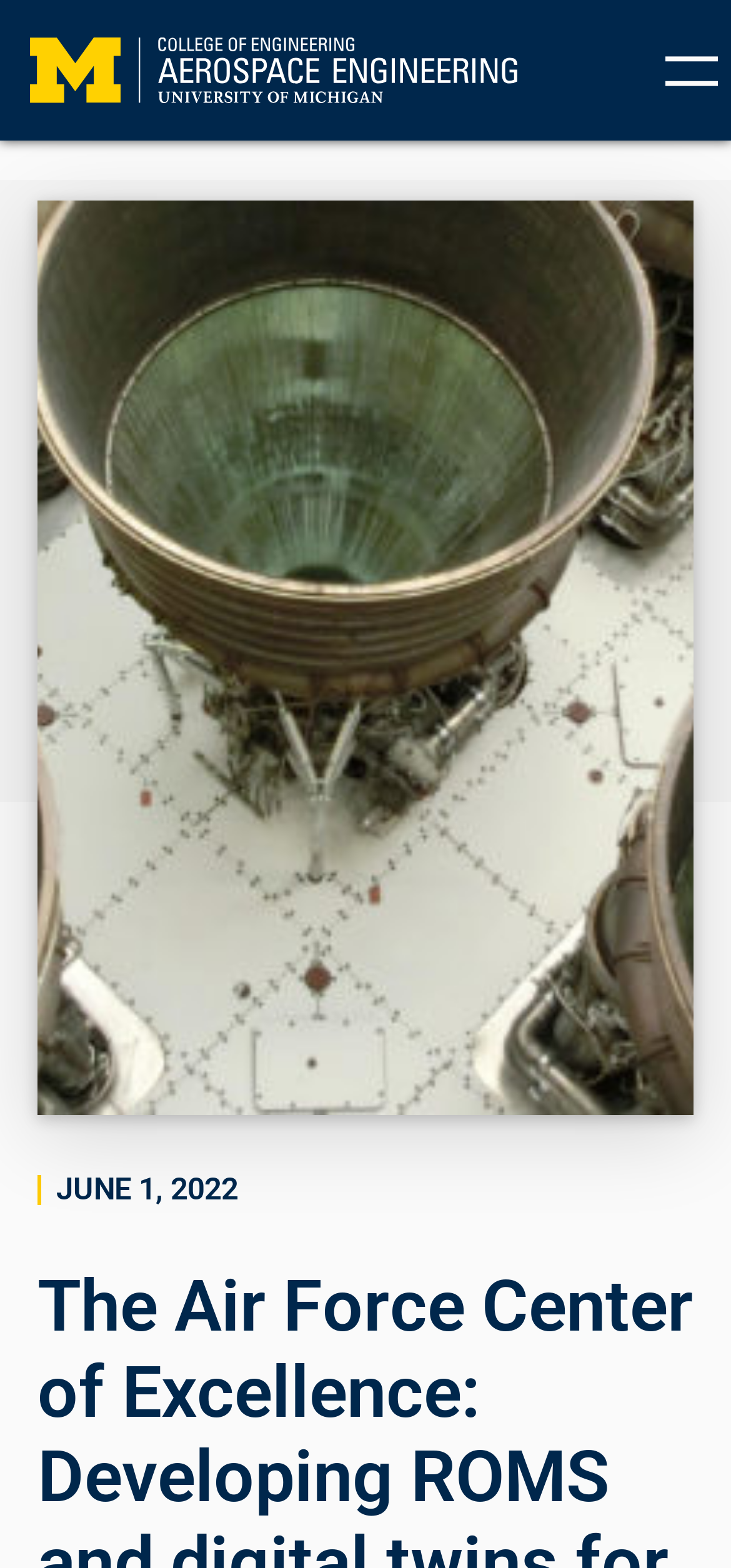Can you identify and provide the main heading of the webpage?

The Air Force Center of Excellence: Developing ROMS and digital twins for complex systems with accuracy